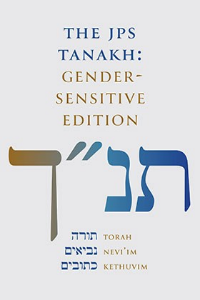What are the three distinct Hebrew words at the bottom?
Please give a well-detailed answer to the question.

At the bottom of the cover, there are three distinct Hebrew words that represent the sections of the Tanakh: 'TORAH' (תורה), 'NEVI'IM' (נביאים), and 'KETHUVIM' (כתובים), each rendered in a smaller font and positioned gracefully beneath the main title.